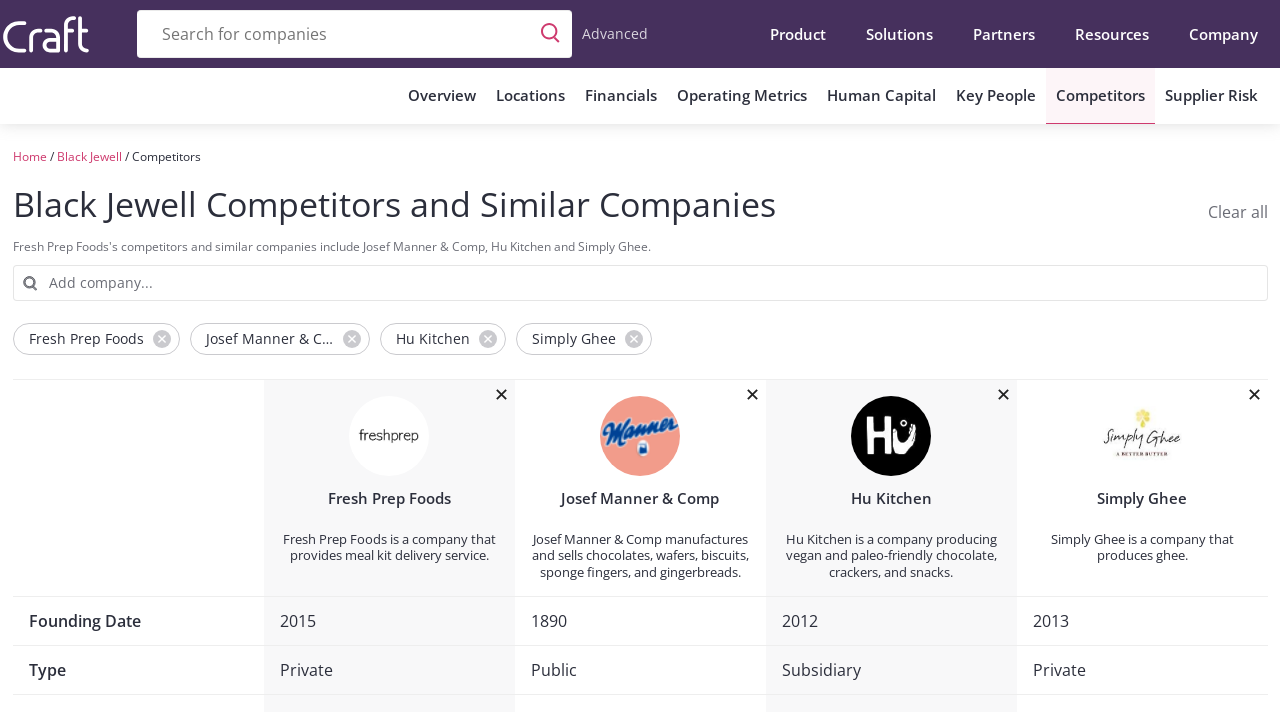Based on the image, please elaborate on the answer to the following question:
How many companies are compared in the grid?

By examining the grid structure on the webpage, it is clear that there are four companies being compared, namely Fresh Prep Foods, Josef Manner & Comp, Hu Kitchen, and Simply Ghee. Each company has its own grid cell with relevant information.